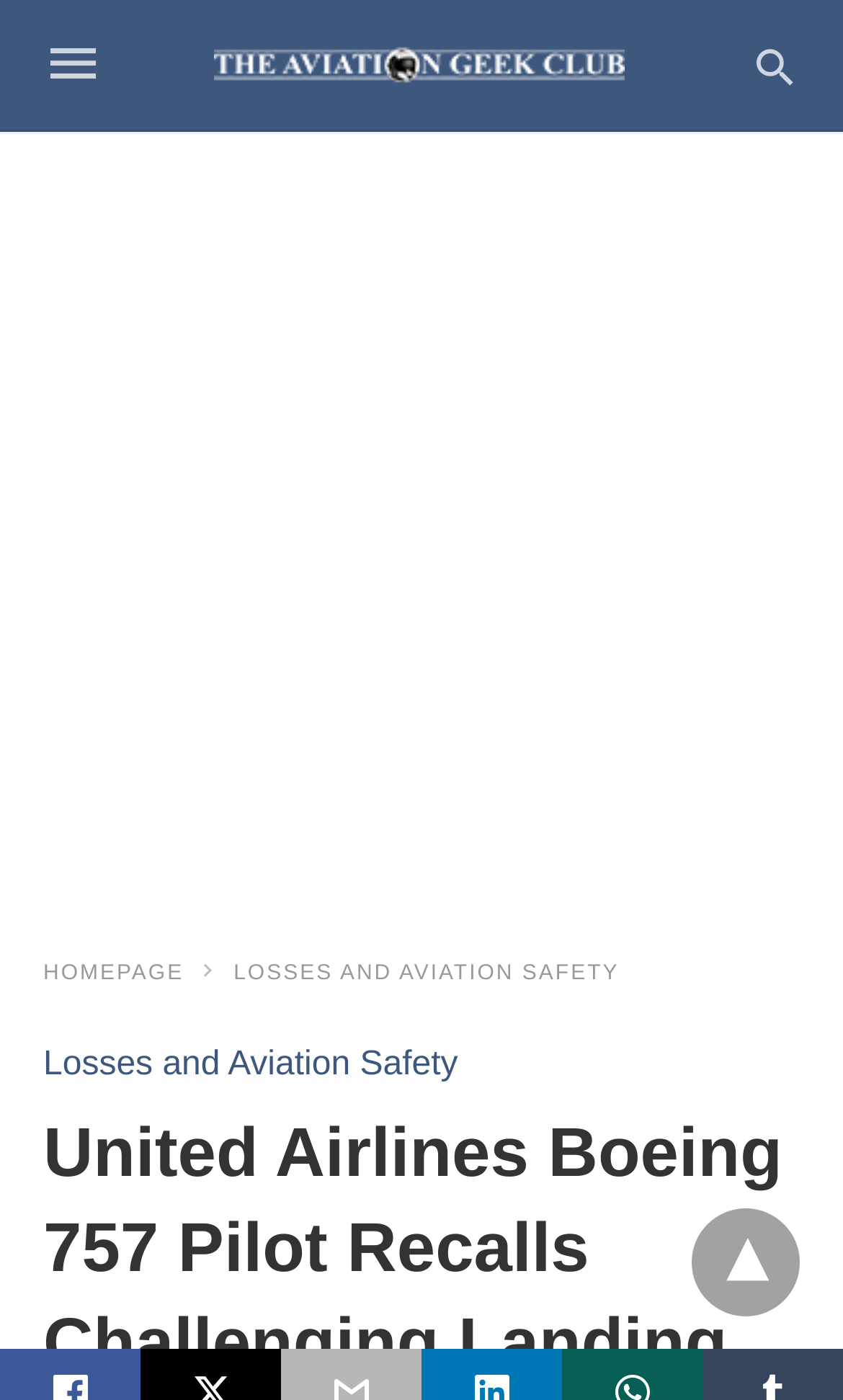Find the bounding box coordinates corresponding to the UI element with the description: "Losses and Aviation Safety". The coordinates should be formatted as [left, top, right, bottom], with values as floats between 0 and 1.

[0.051, 0.747, 0.543, 0.774]